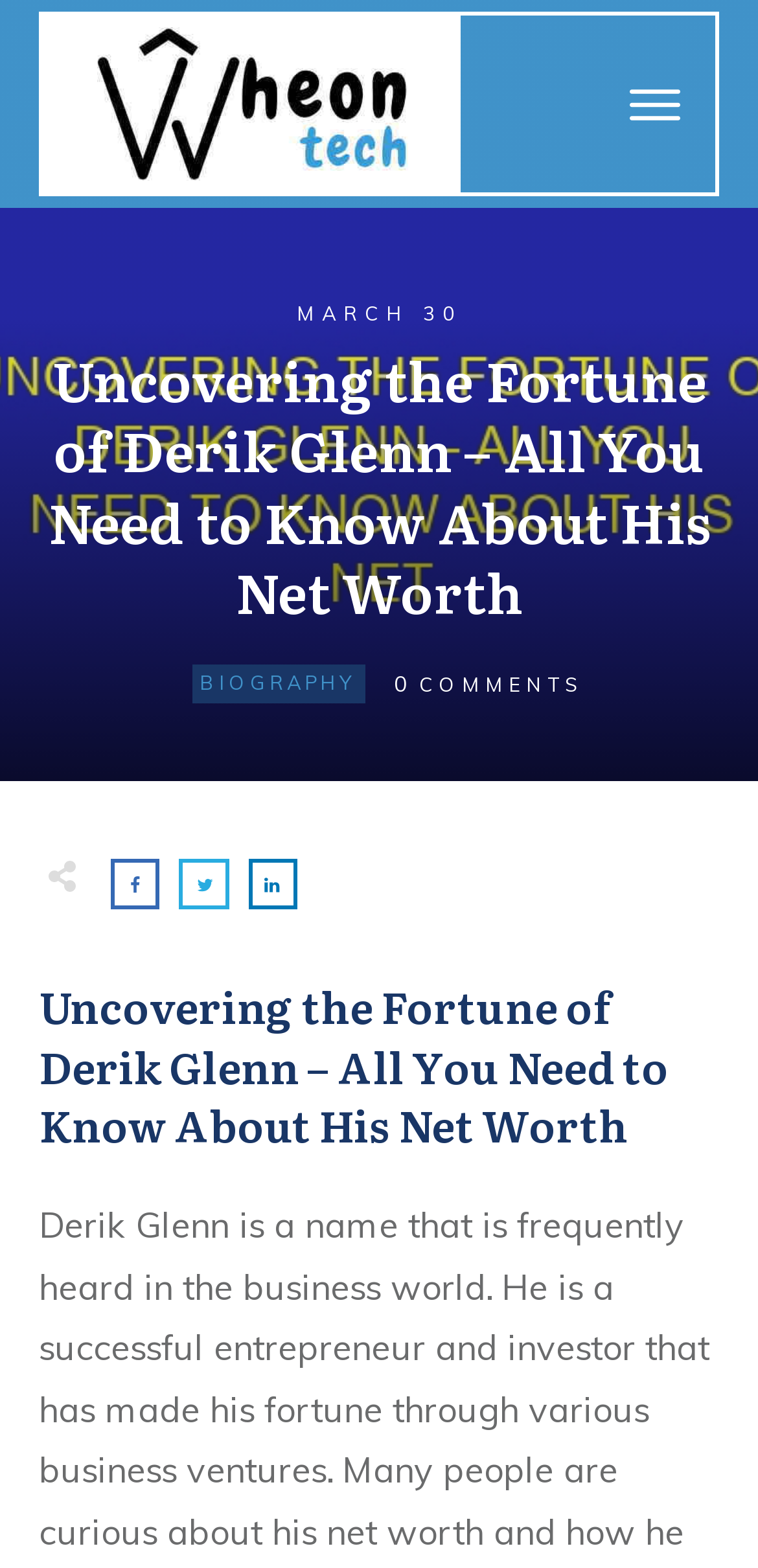Using the image as a reference, answer the following question in as much detail as possible:
How many images are in the LayoutTable?

I found the number of images in the LayoutTable by looking at the child elements of the LayoutTable element. There is only one image element with the bounding box coordinates [0.062, 0.549, 0.103, 0.569].